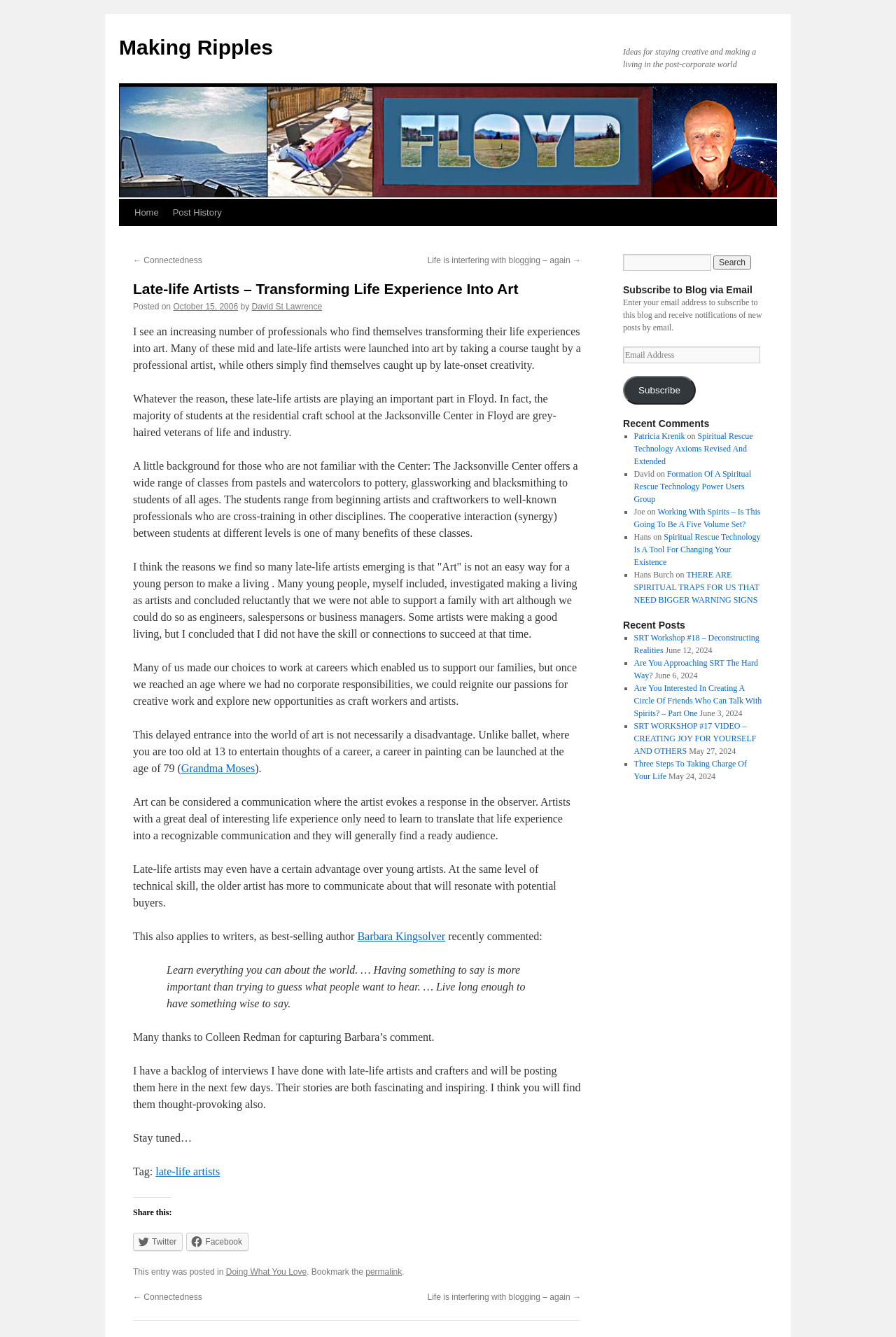What is the advantage of late-life artists?
Please give a detailed and elaborate answer to the question based on the image.

According to the blog post, late-life artists may have an advantage over younger artists because they have more life experience to draw upon and communicate through their art.